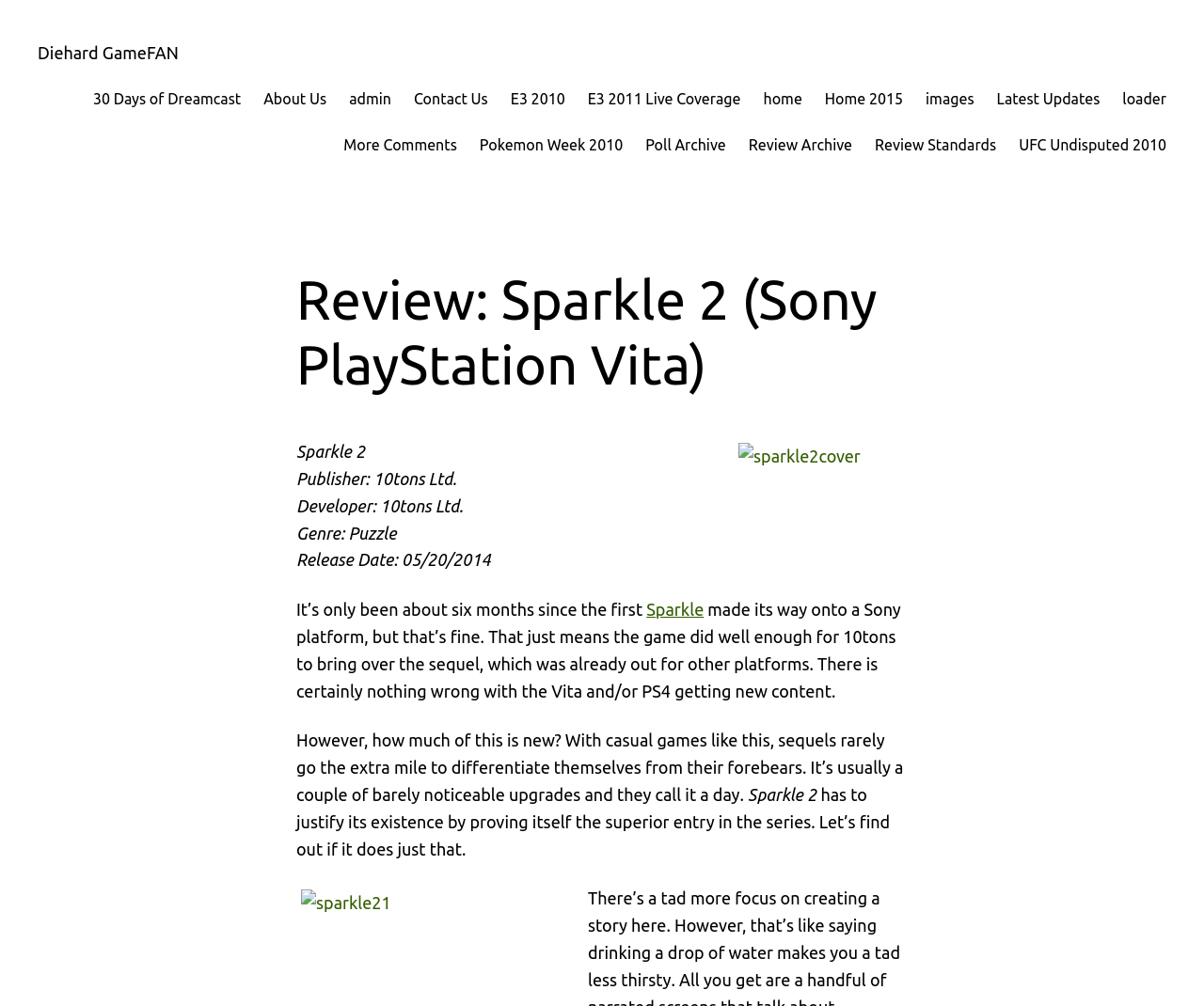Extract the bounding box coordinates for the described element: "Pokemon Week 2010". The coordinates should be represented as four float numbers between 0 and 1: [left, top, right, bottom].

[0.398, 0.133, 0.517, 0.157]